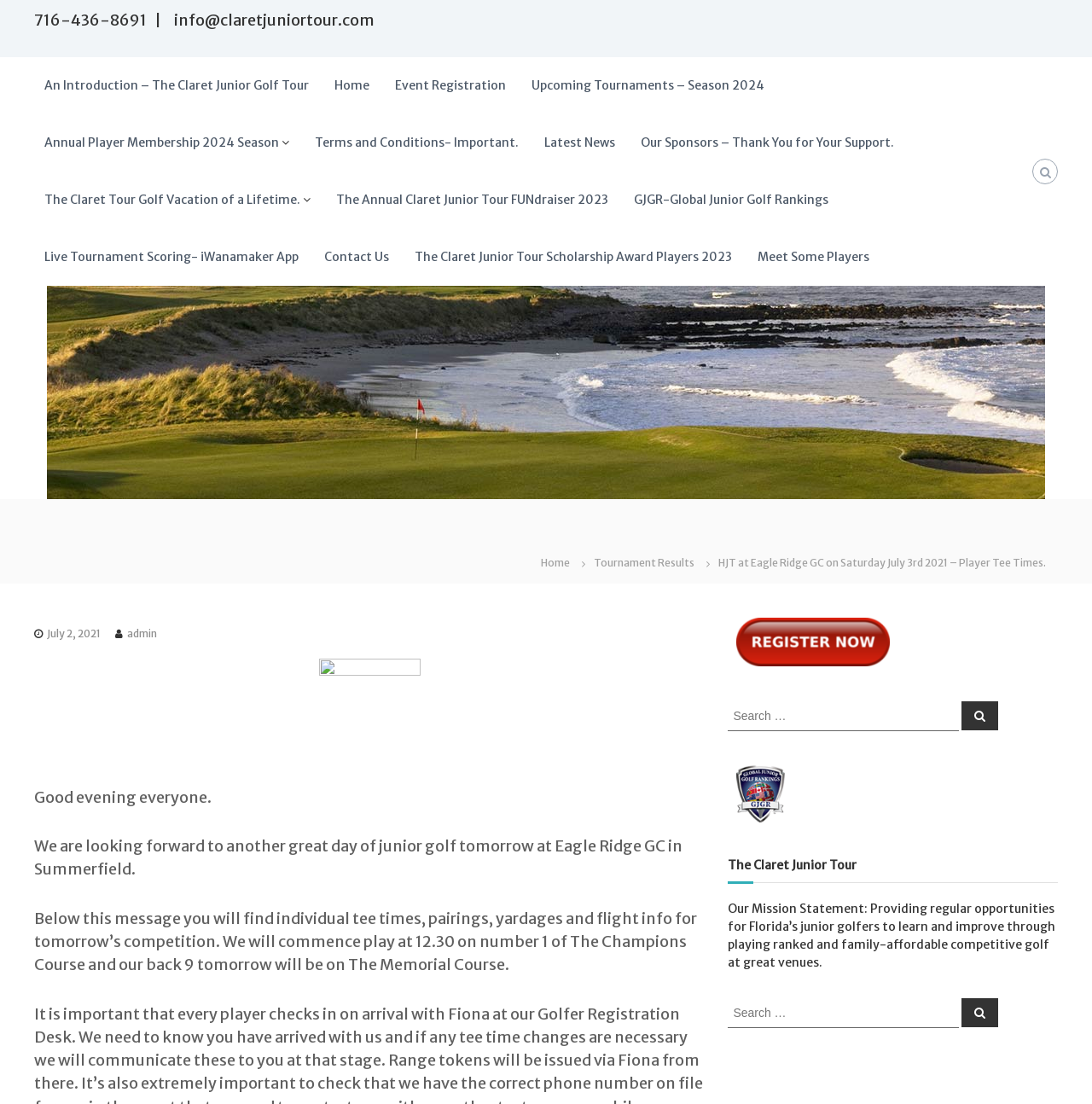Determine the bounding box coordinates of the element that should be clicked to execute the following command: "Click the 'Home' link".

[0.306, 0.071, 0.338, 0.084]